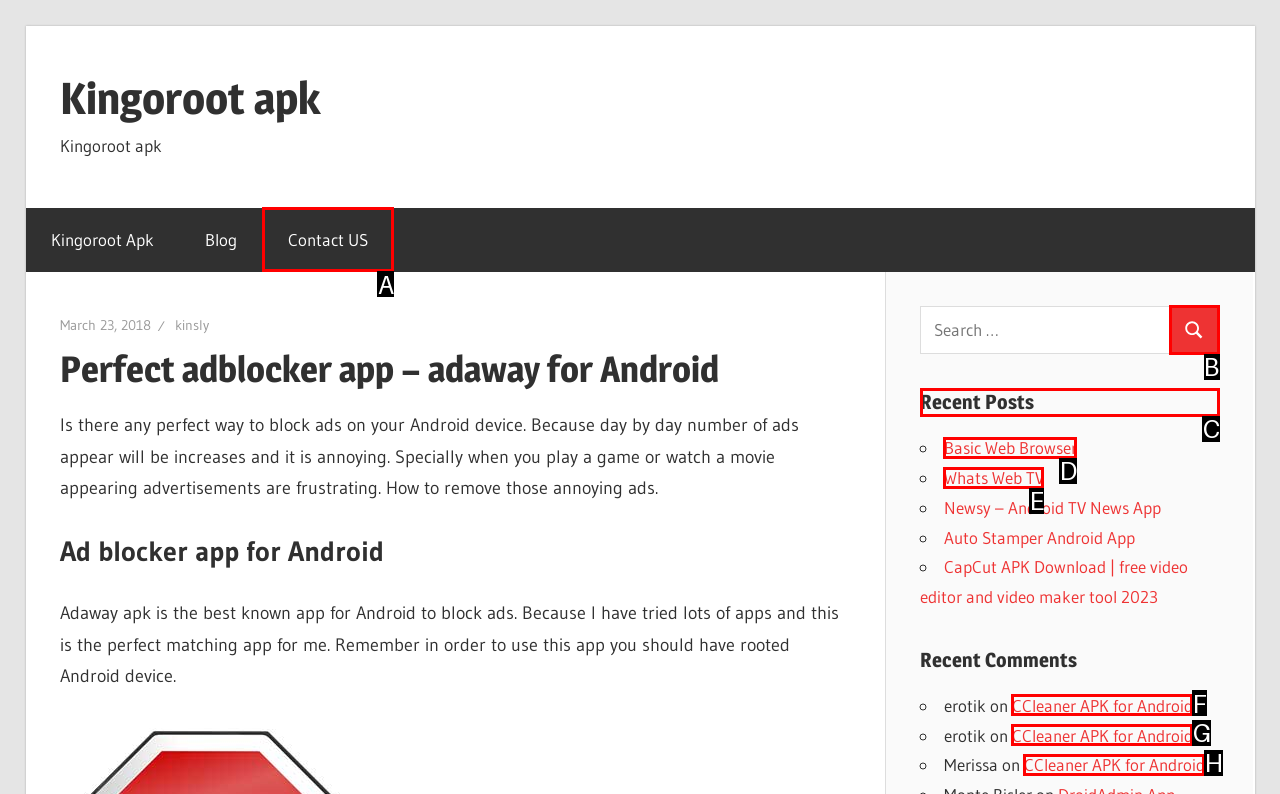Identify the correct option to click in order to accomplish the task: Read the 'Recent Posts' Provide your answer with the letter of the selected choice.

C